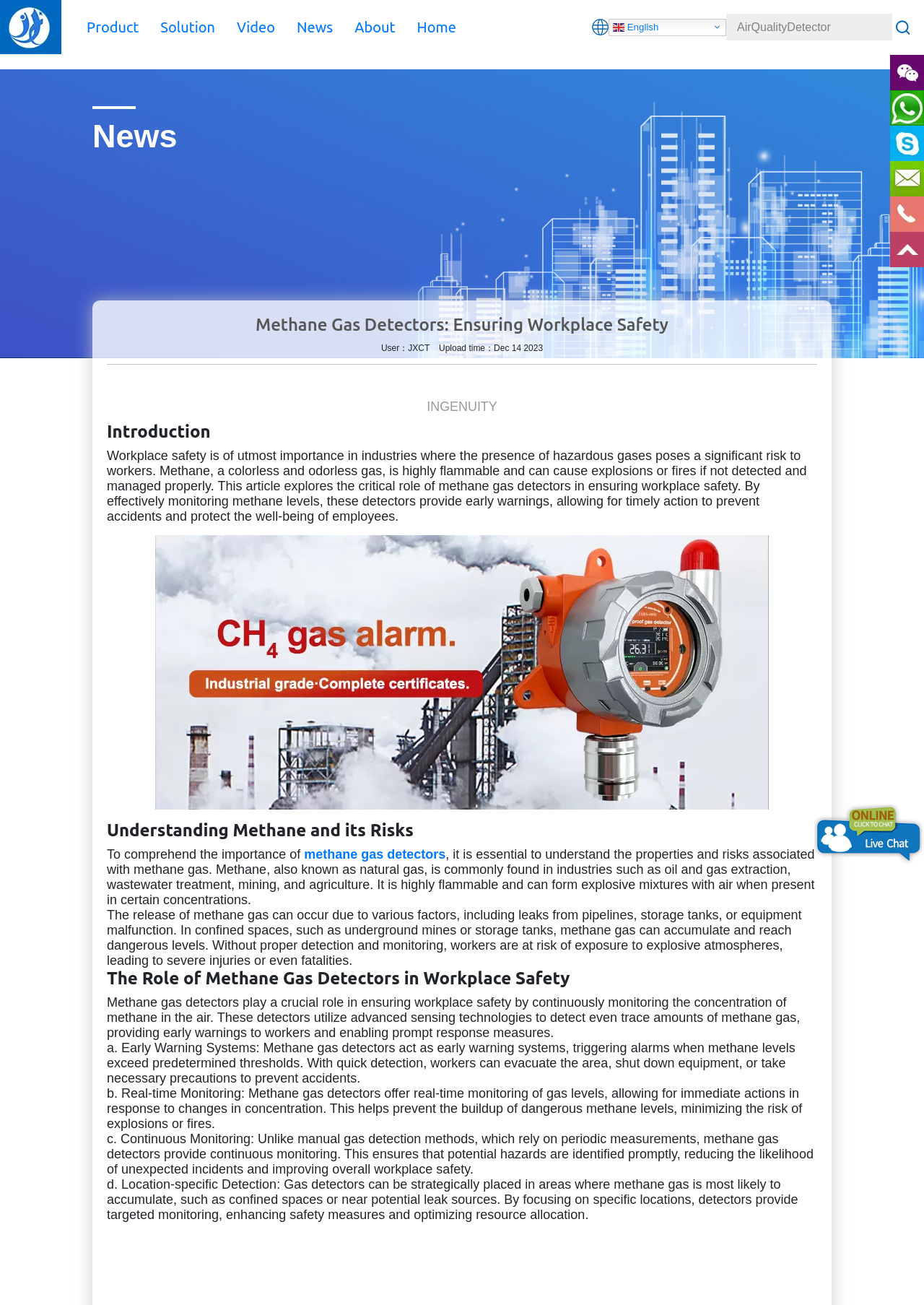Respond with a single word or phrase:
What is the main topic of this webpage?

Methane Gas Detectors